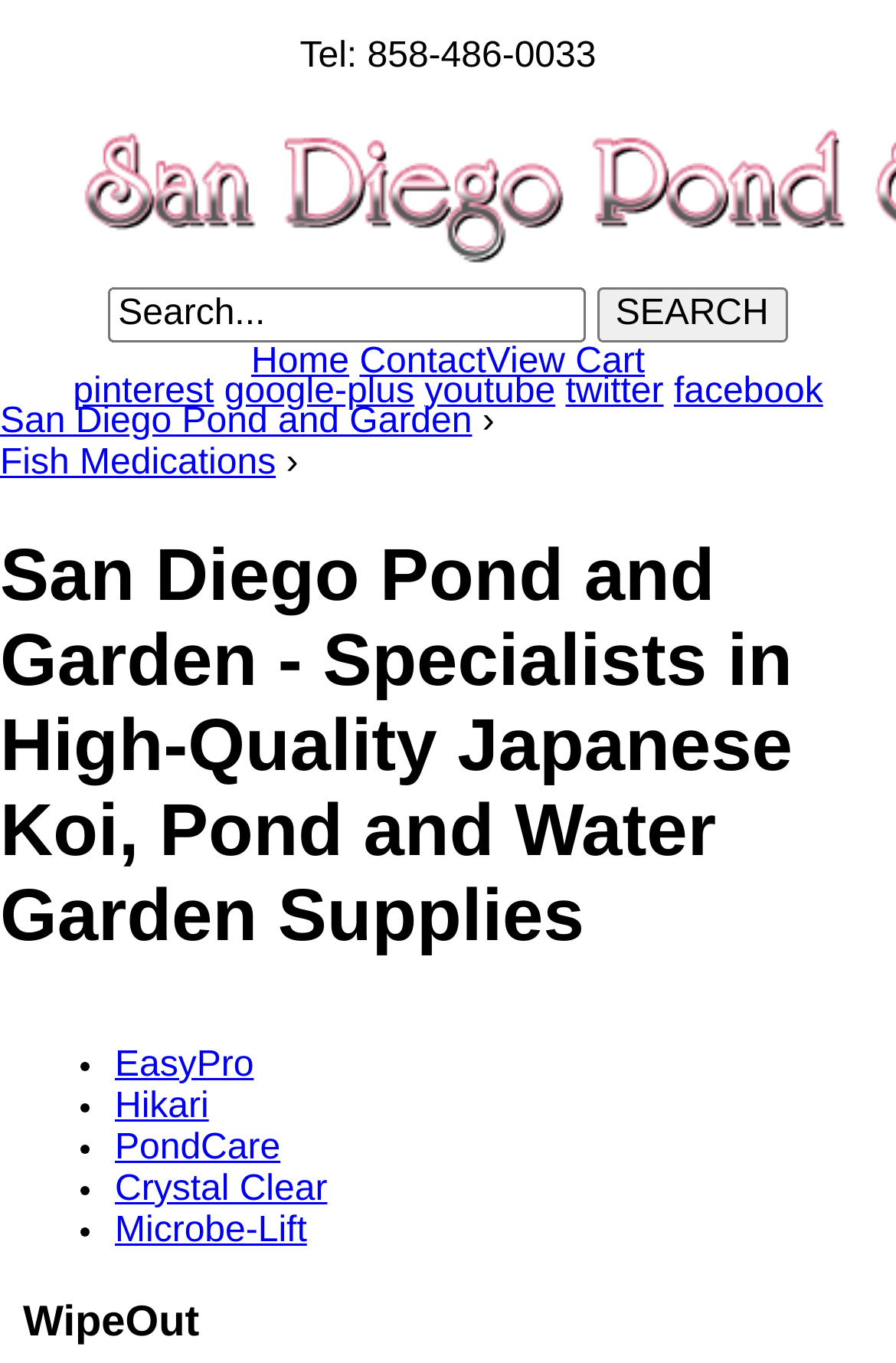Give the bounding box coordinates for the element described by: "San Diego Pond and Garden".

[0.0, 0.295, 0.527, 0.324]